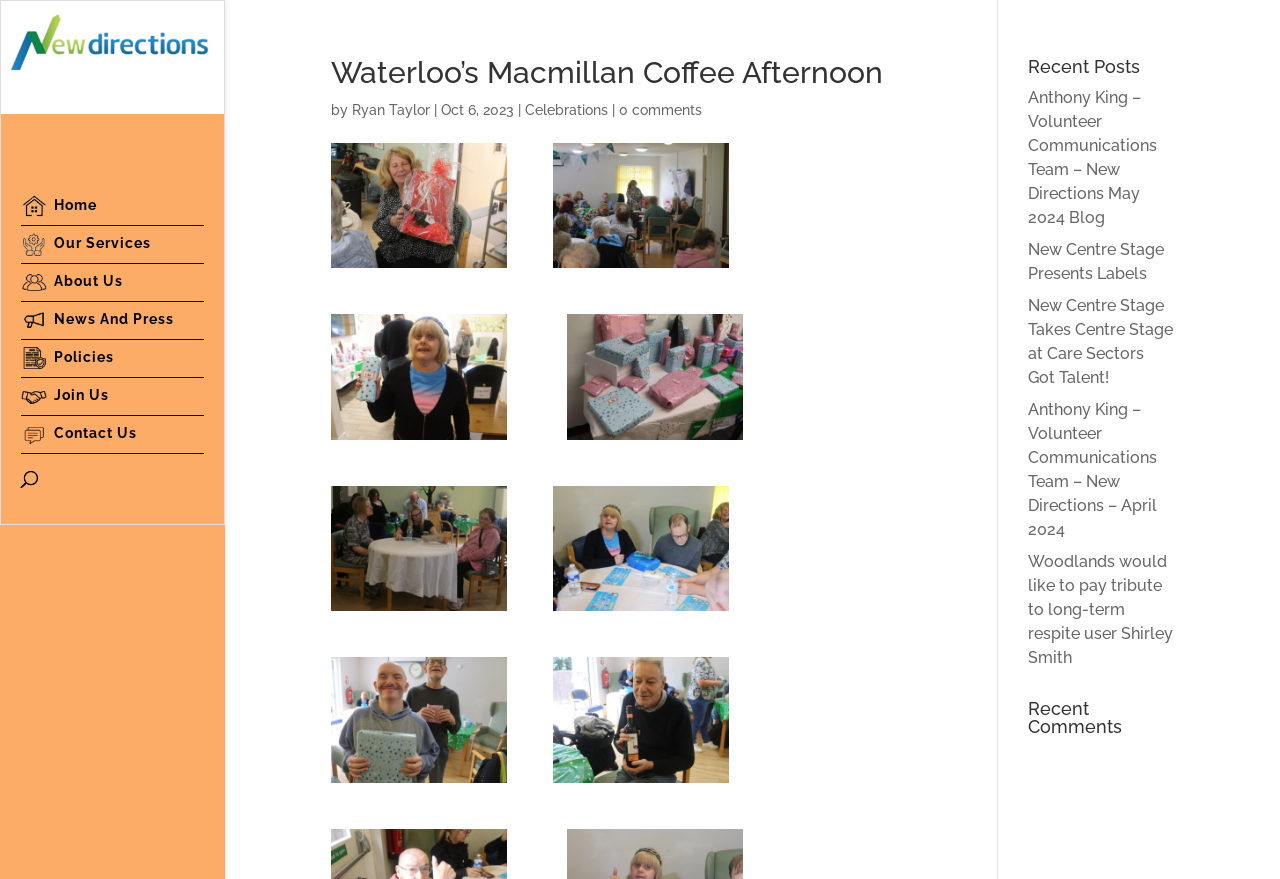Locate the bounding box of the UI element described by: "0 comments" in the given webpage screenshot.

[0.483, 0.116, 0.548, 0.134]